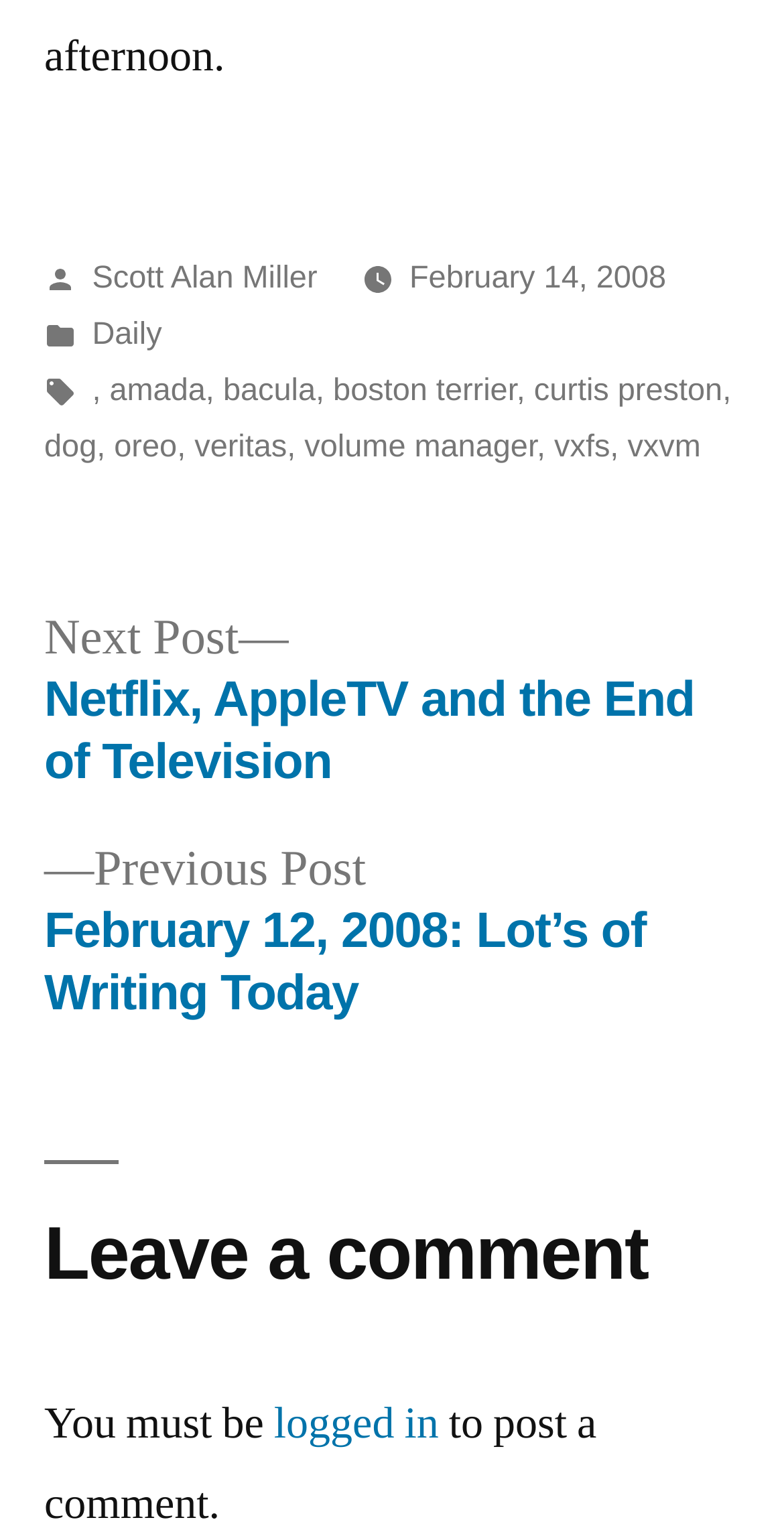Find the bounding box coordinates of the element's region that should be clicked in order to follow the given instruction: "Log in to comment". The coordinates should consist of four float numbers between 0 and 1, i.e., [left, top, right, bottom].

[0.349, 0.915, 0.56, 0.952]